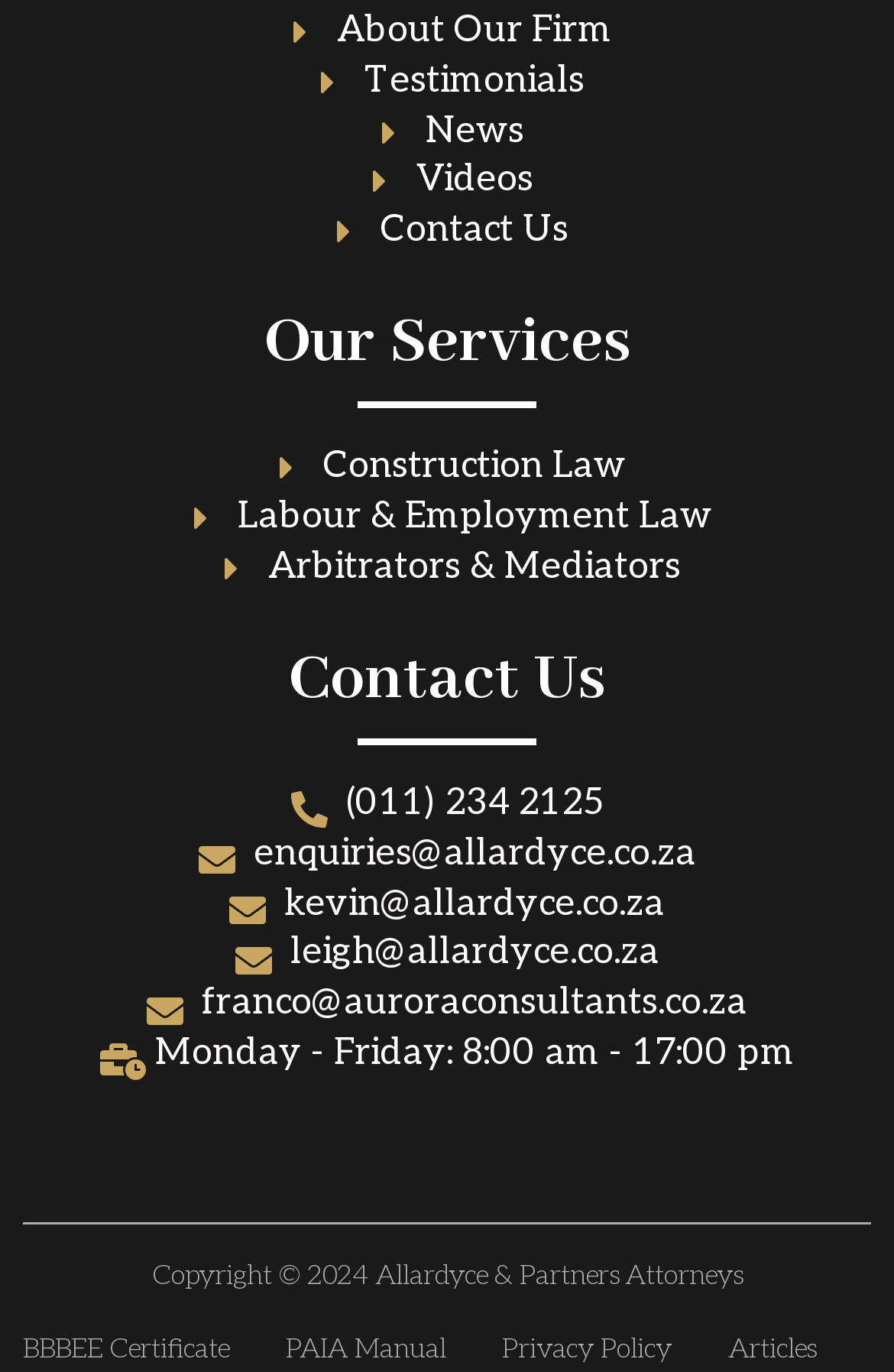Respond to the following question using a concise word or phrase: 
How many email addresses are provided for contact?

4